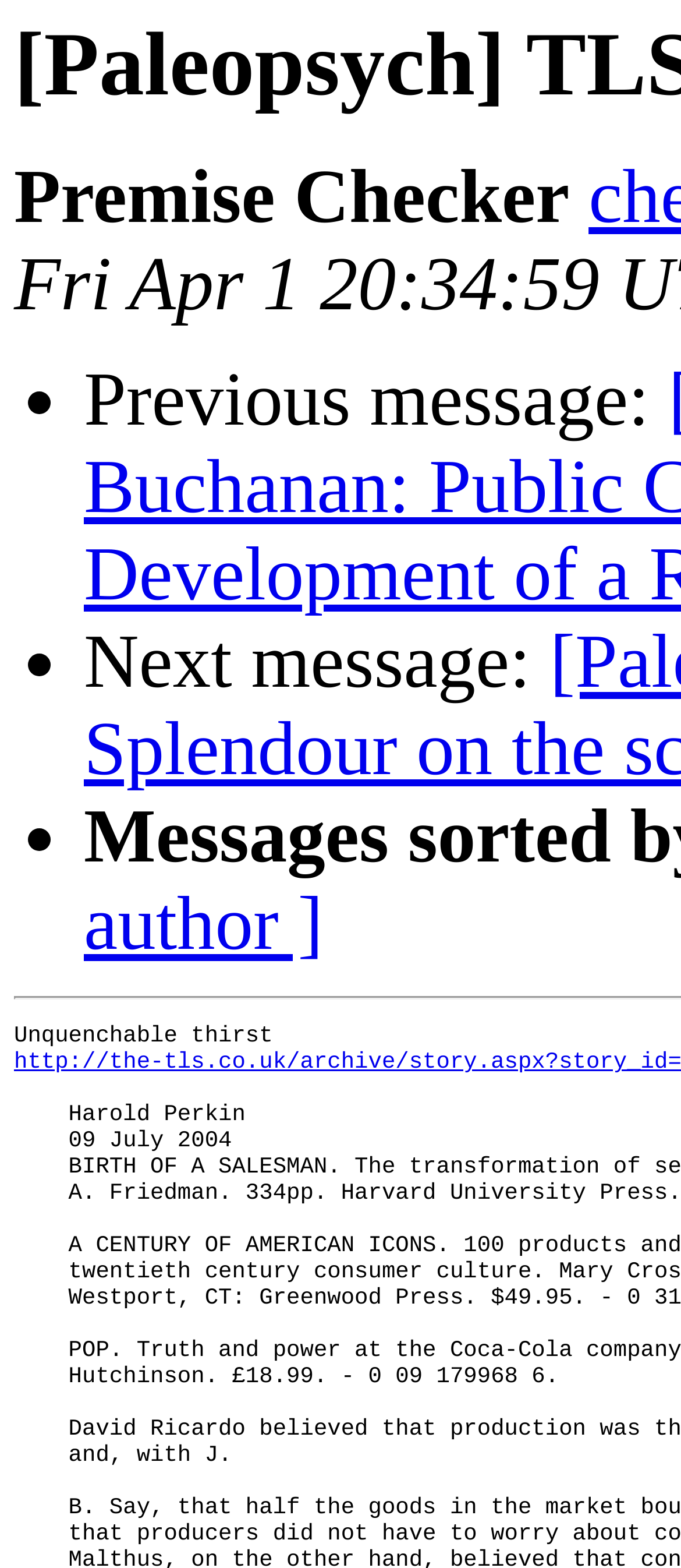What is the text above the list?
From the screenshot, supply a one-word or short-phrase answer.

Unquenchable thirst